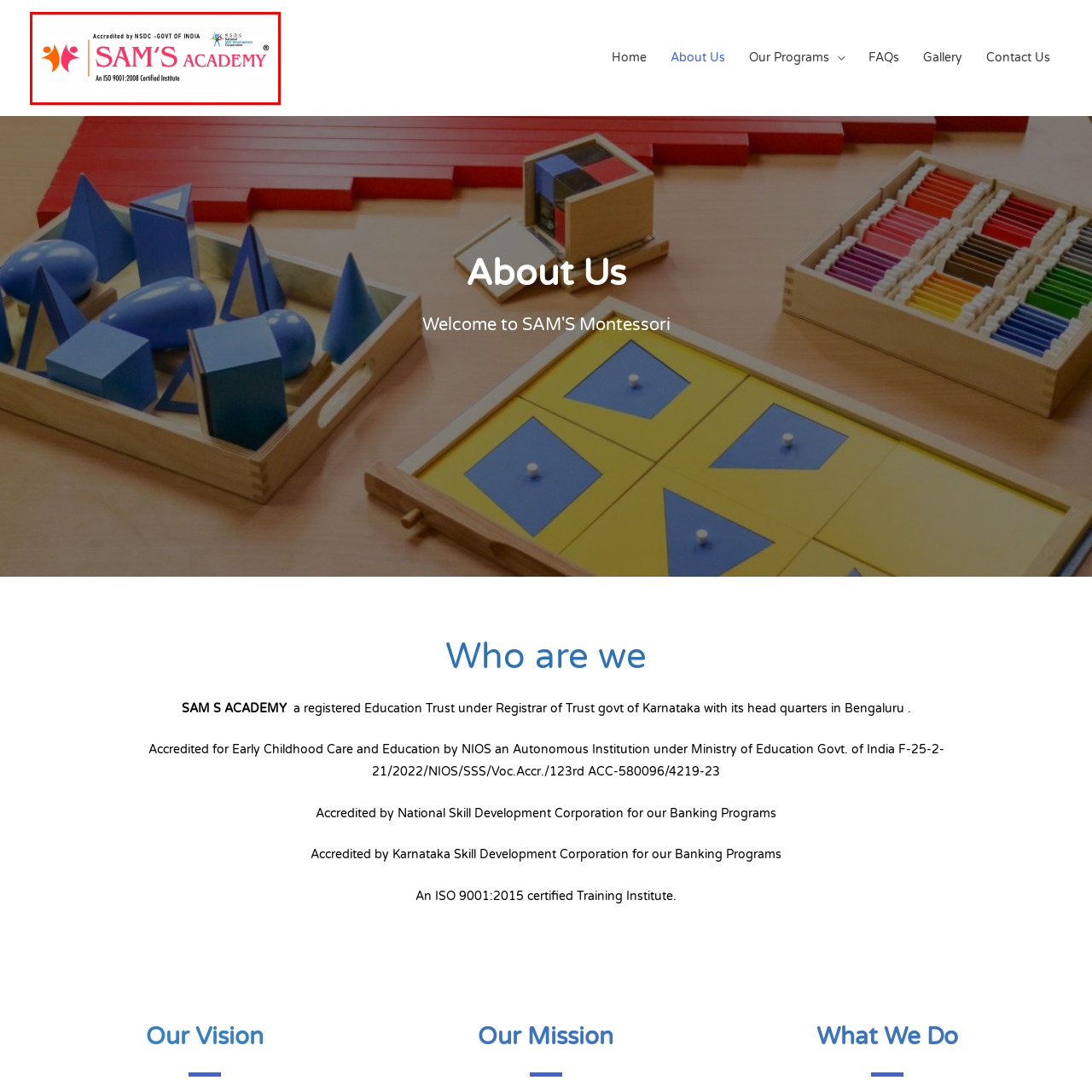Describe all the elements and activities occurring in the red-outlined area of the image extensively.

The image features the logo of "SAM'S ACADEMY," prominently highlighting its accreditation by the National Skill Development Corporation (NSDC), a government body in India. The logo incorporates vibrant colors, with stylized figures in orange and pink that symbolize learning and collaboration. The text "SAM'S ACADEMY" is displayed in a bold, pink font, emphasizing its identity as a certified institute. Below this, the tagline indicates its ISO 9001:2008 certification, reaffirming the academy's commitment to quality education standards. This visually appealing representation serves to establish the academy's credentials and mission in the field of education.